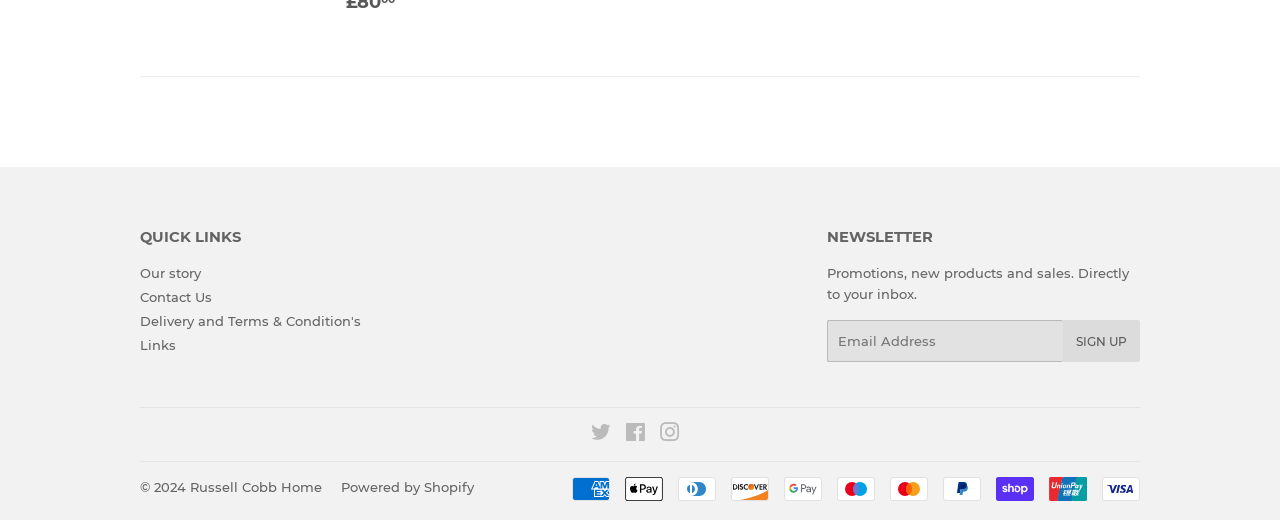Show the bounding box coordinates for the HTML element as described: "Delivery and Terms & Condition's".

[0.109, 0.602, 0.282, 0.633]